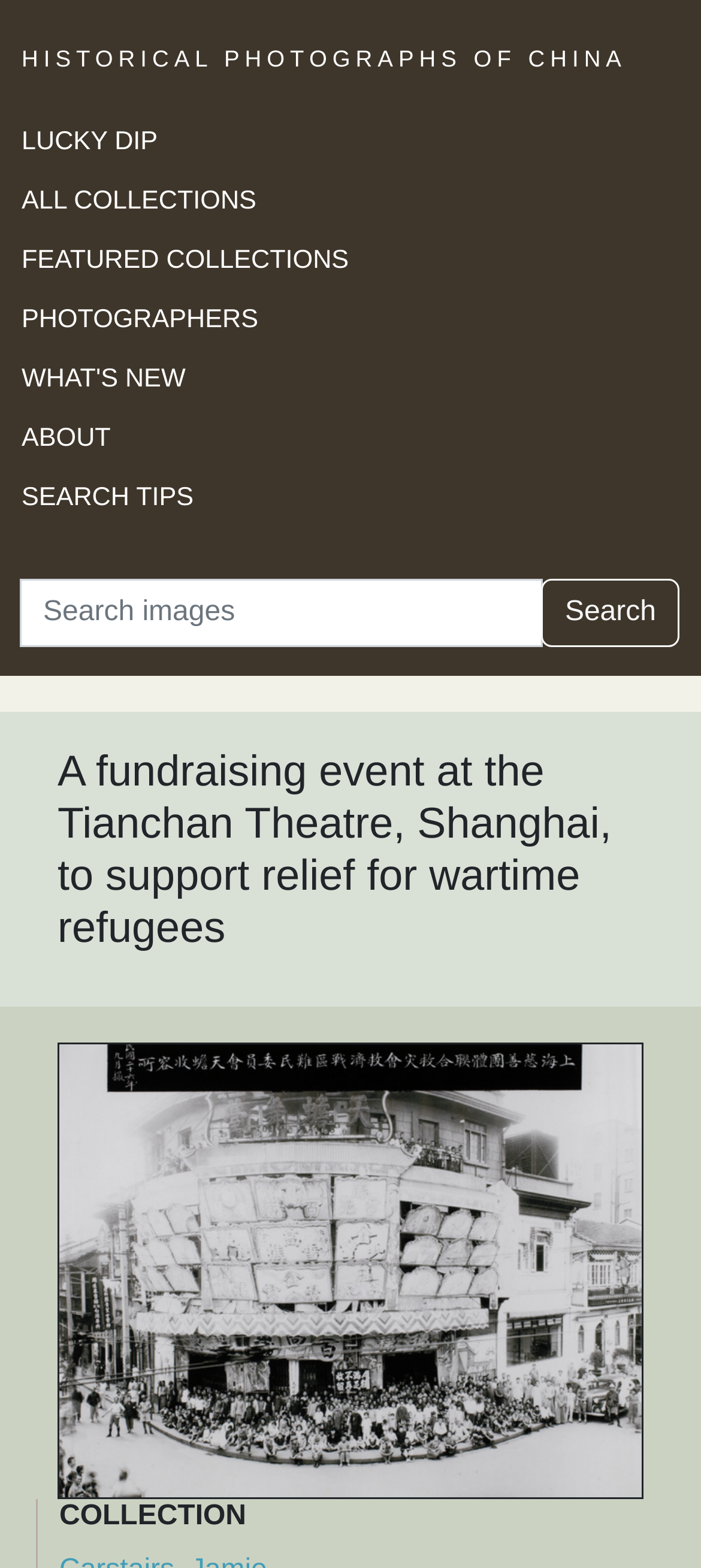Create a detailed summary of all the visual and textual information on the webpage.

The webpage appears to be a historical photograph archive, specifically showcasing an event at the Tianchan Theatre in Shanghai to support relief for wartime refugees. 

At the top left of the page, there is a prominent link to "HISTORICAL PHOTOGRAPHS OF CHINA", which is also a heading. Below this, a navigation section contains several links, including "LUCKY DIP", "ALL COLLECTIONS", "FEATURED COLLECTIONS", "PHOTOGRAPHERS", "WHAT'S NEW", "ABOUT", and "SEARCH TIPS". These links are aligned horizontally and take up a significant portion of the top section of the page.

To the right of the navigation links, there is a search function, consisting of a static text label "Search", a search box, and a search button. The search button is located to the right of the search box.

Below the navigation and search sections, the main content of the page begins. A heading describes the event at the Tianchan Theatre, followed by a large image that takes up most of the page's width. The image is likely a historical photograph related to the event. 

At the bottom of the page, there is a heading labeled "COLLECTION", which may indicate the start of a new section or a categorization of the content.